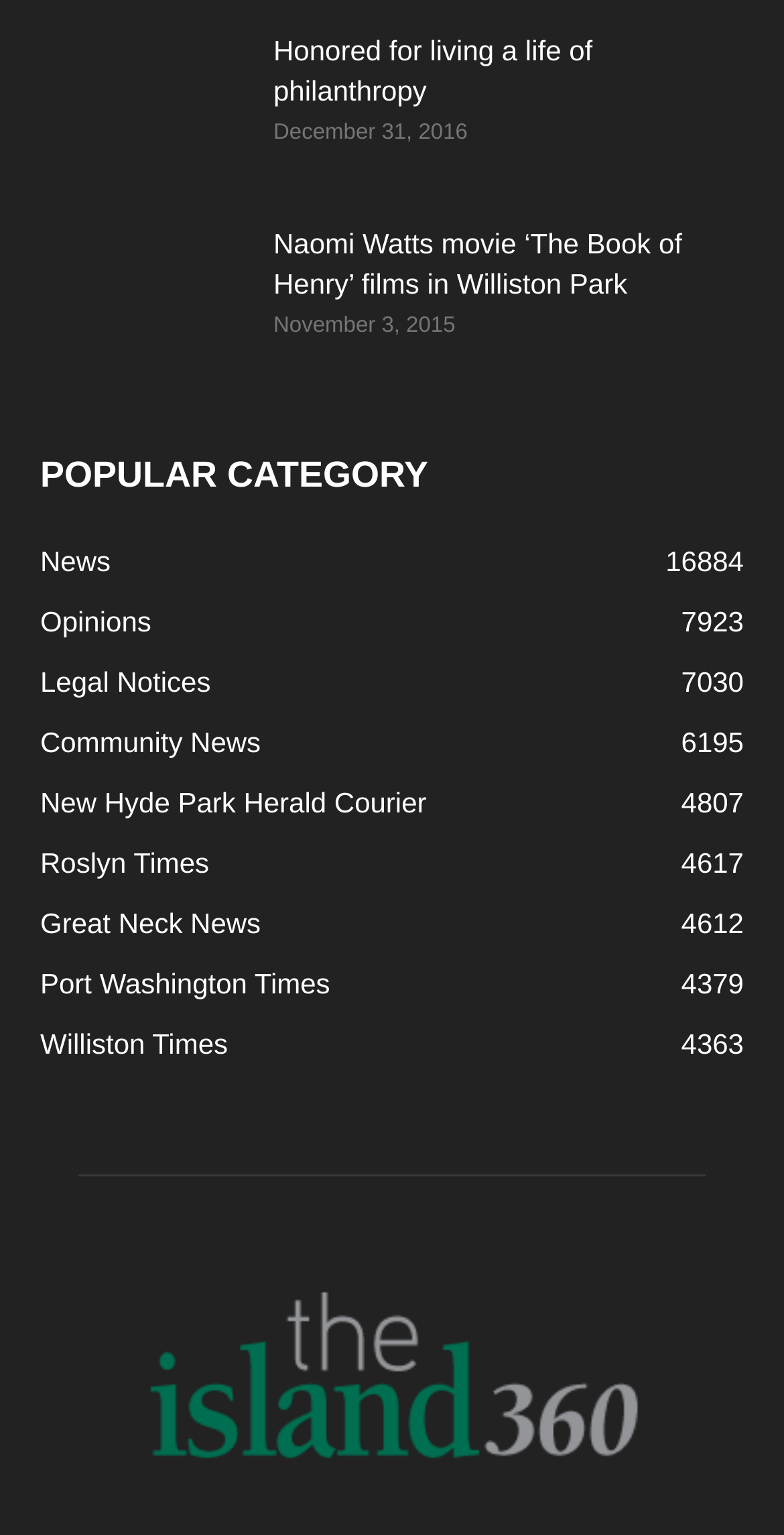Specify the bounding box coordinates for the region that must be clicked to perform the given instruction: "Check the office hours".

None